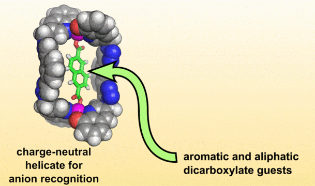What is the significance of the helicate in supramolecular chemistry?
Answer the question with just one word or phrase using the image.

it is a benchmark receptor